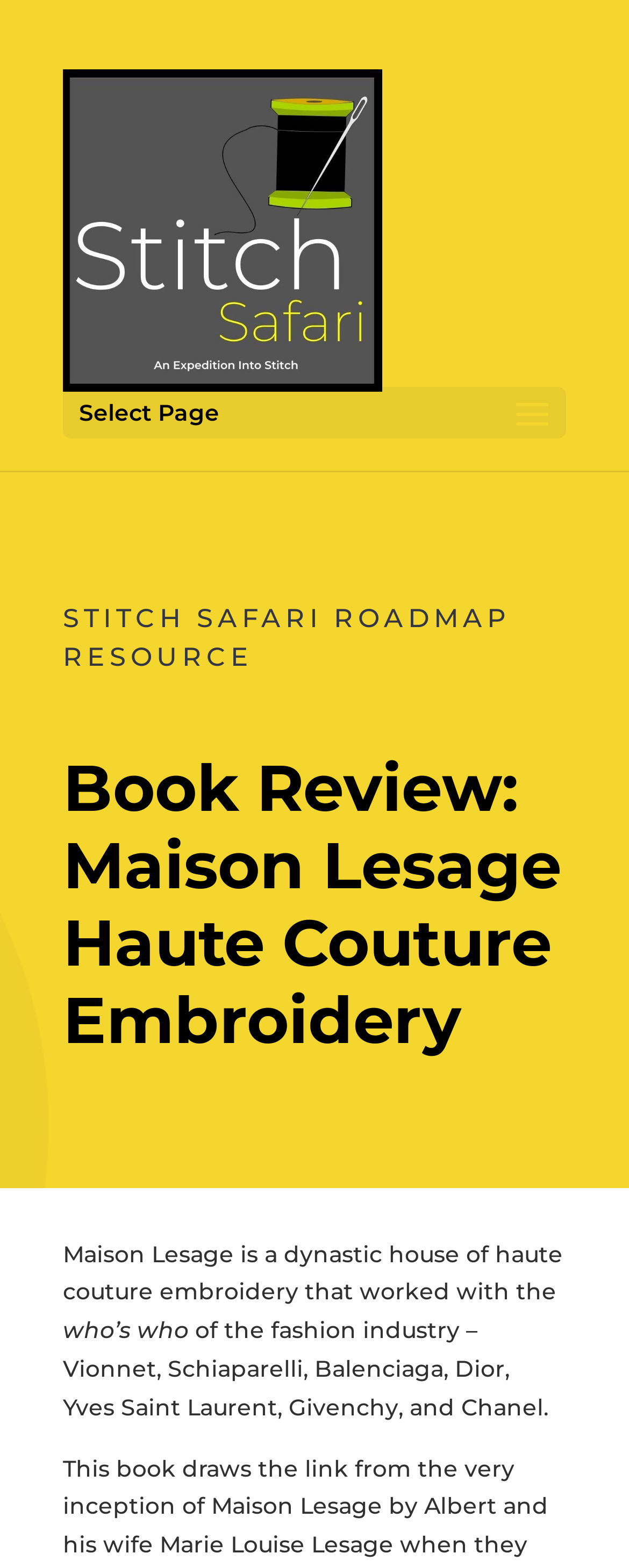From the screenshot, find the bounding box of the UI element matching this description: "alt="Stitch Safari"". Supply the bounding box coordinates in the form [left, top, right, bottom], each a float between 0 and 1.

[0.1, 0.023, 0.9, 0.25]